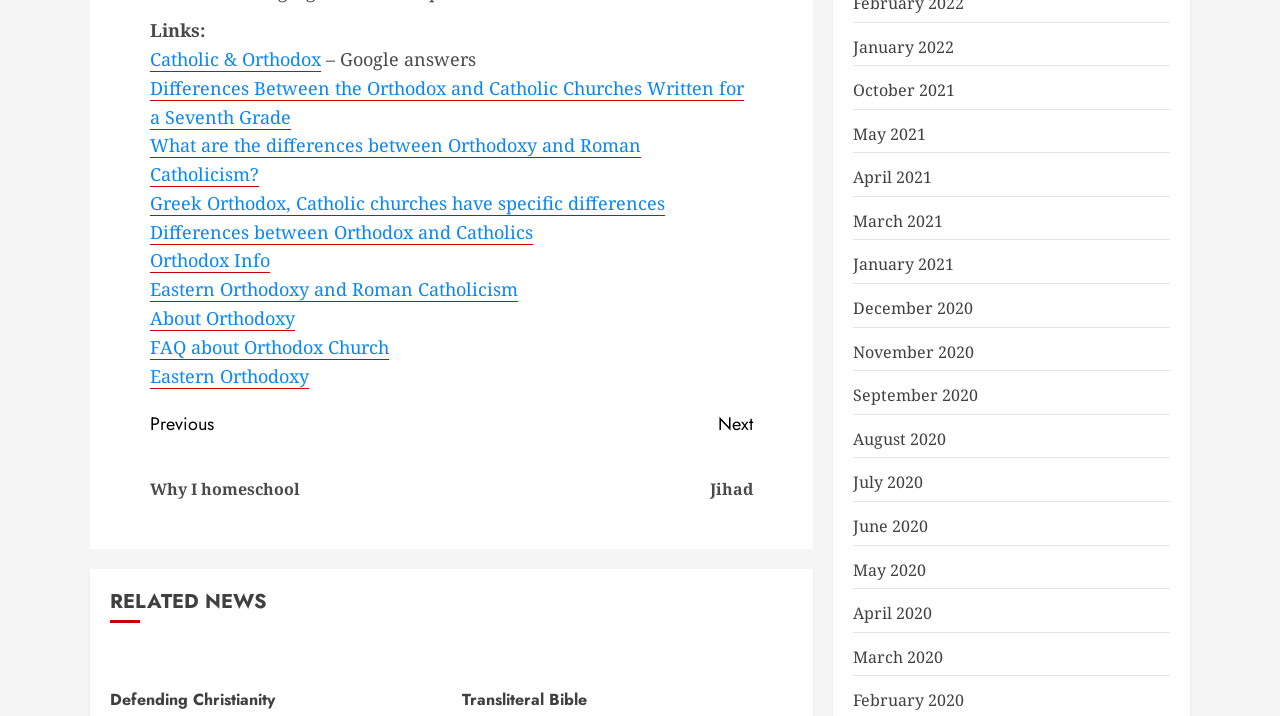Give a one-word or short phrase answer to the question: 
What is the purpose of the 'Continue Reading' navigation?

To navigate to previous or next post